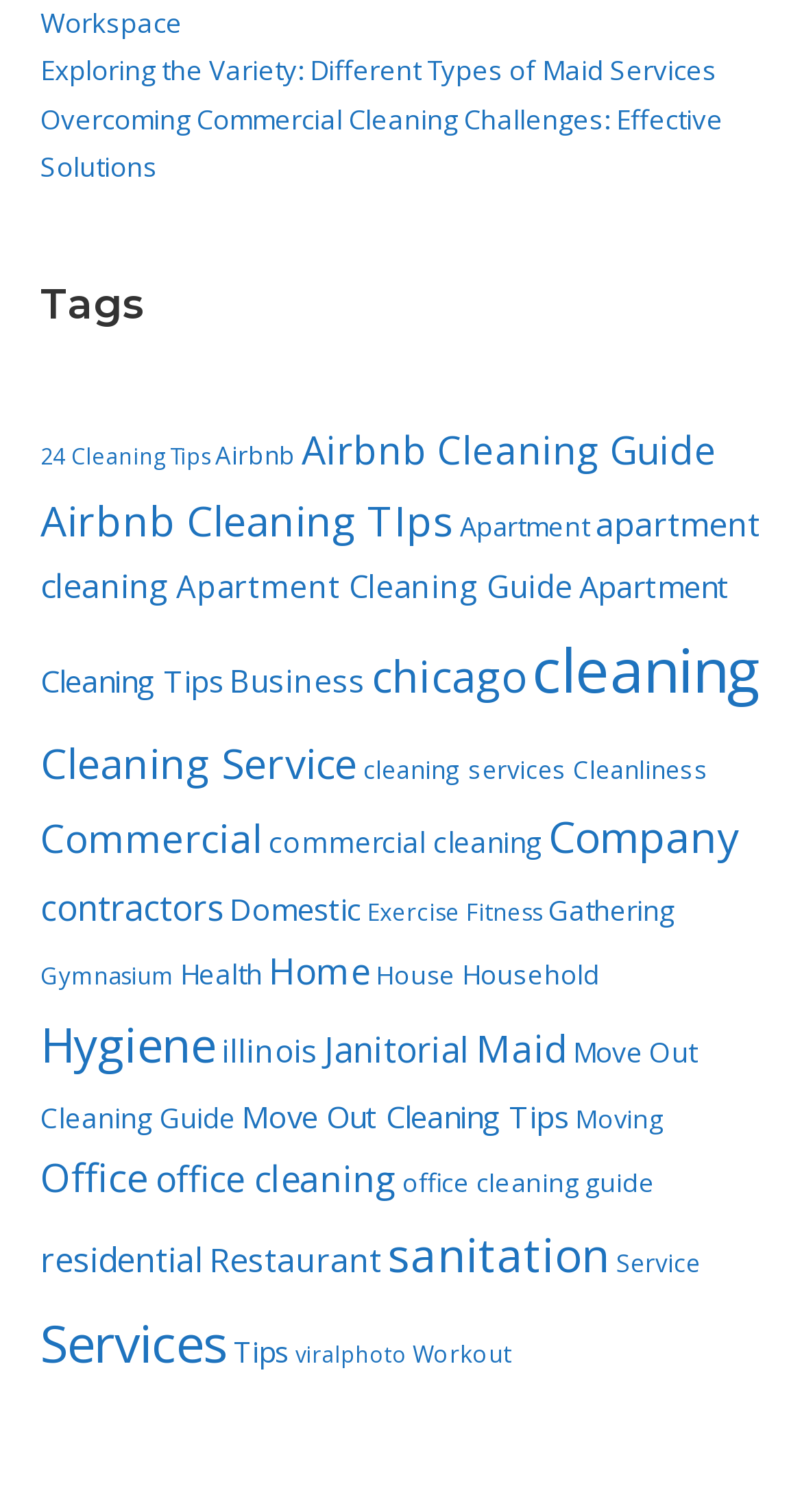Respond concisely with one word or phrase to the following query:
What is the main topic of the webpage?

Cleaning